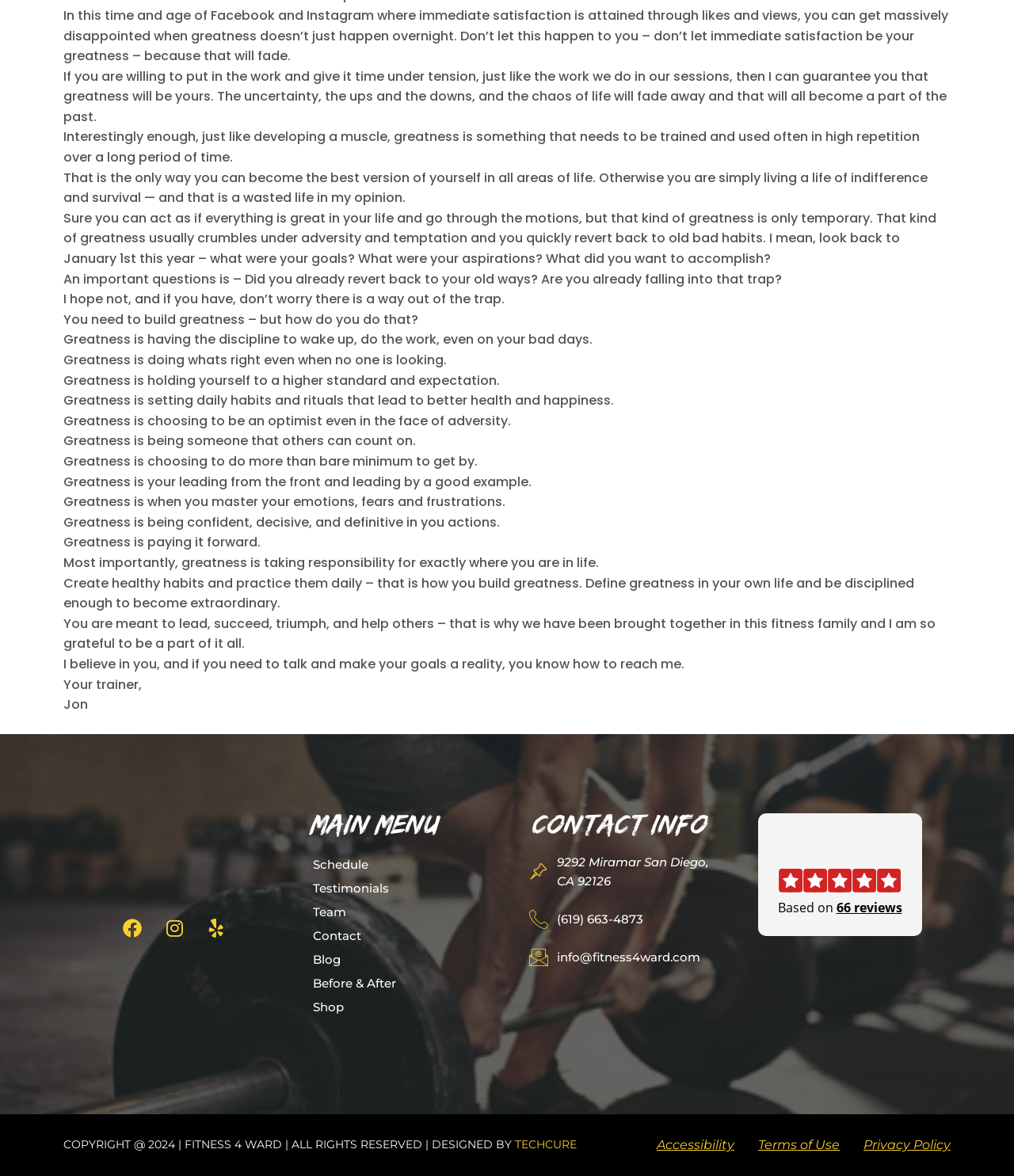Using the provided element description: "قوانین و مقررات", identify the bounding box coordinates. The coordinates should be four floats between 0 and 1 in the order [left, top, right, bottom].

None